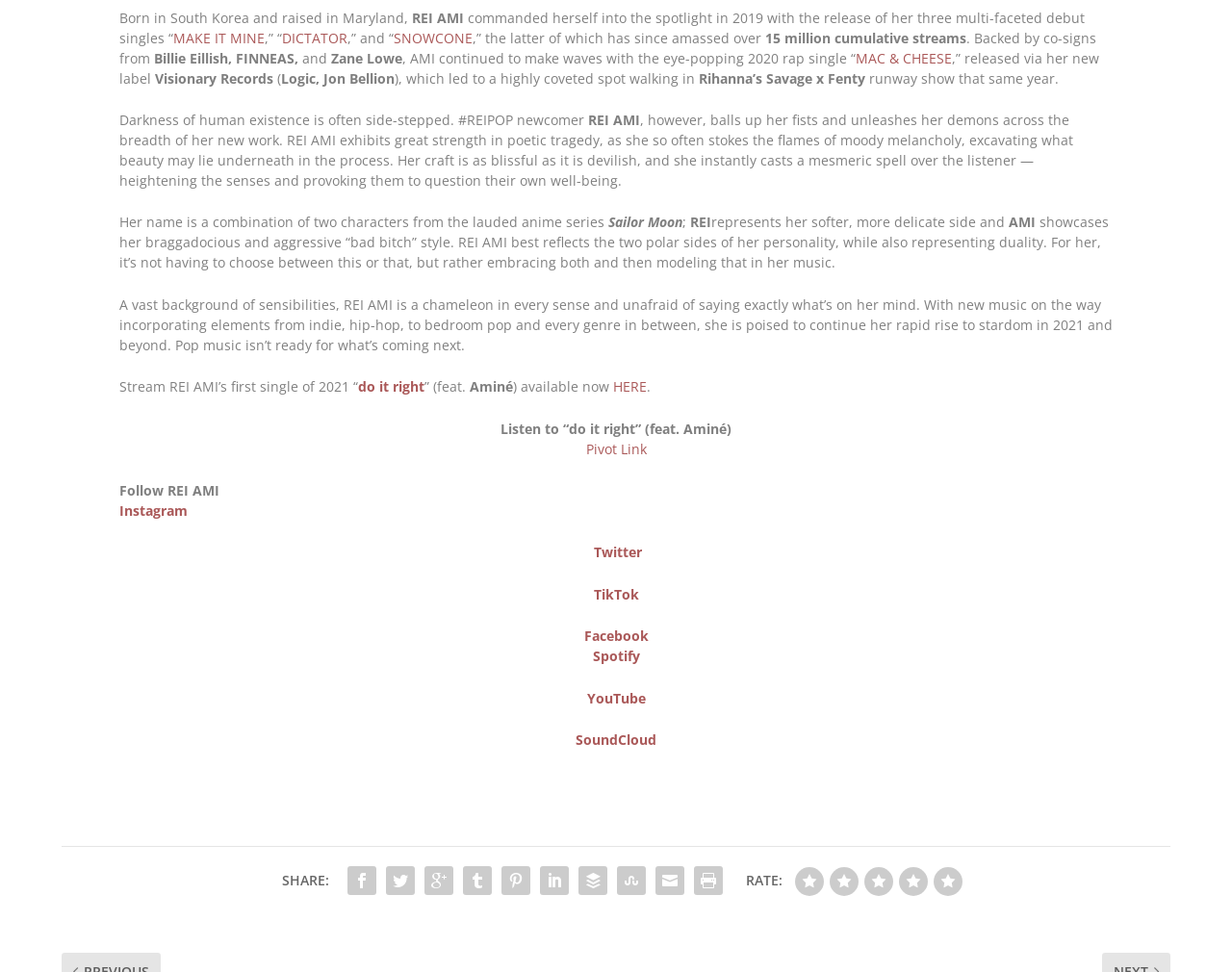Determine the bounding box coordinates of the clickable element to achieve the following action: 'Follow REI AMI on Instagram'. Provide the coordinates as four float values between 0 and 1, formatted as [left, top, right, bottom].

[0.097, 0.467, 0.152, 0.486]